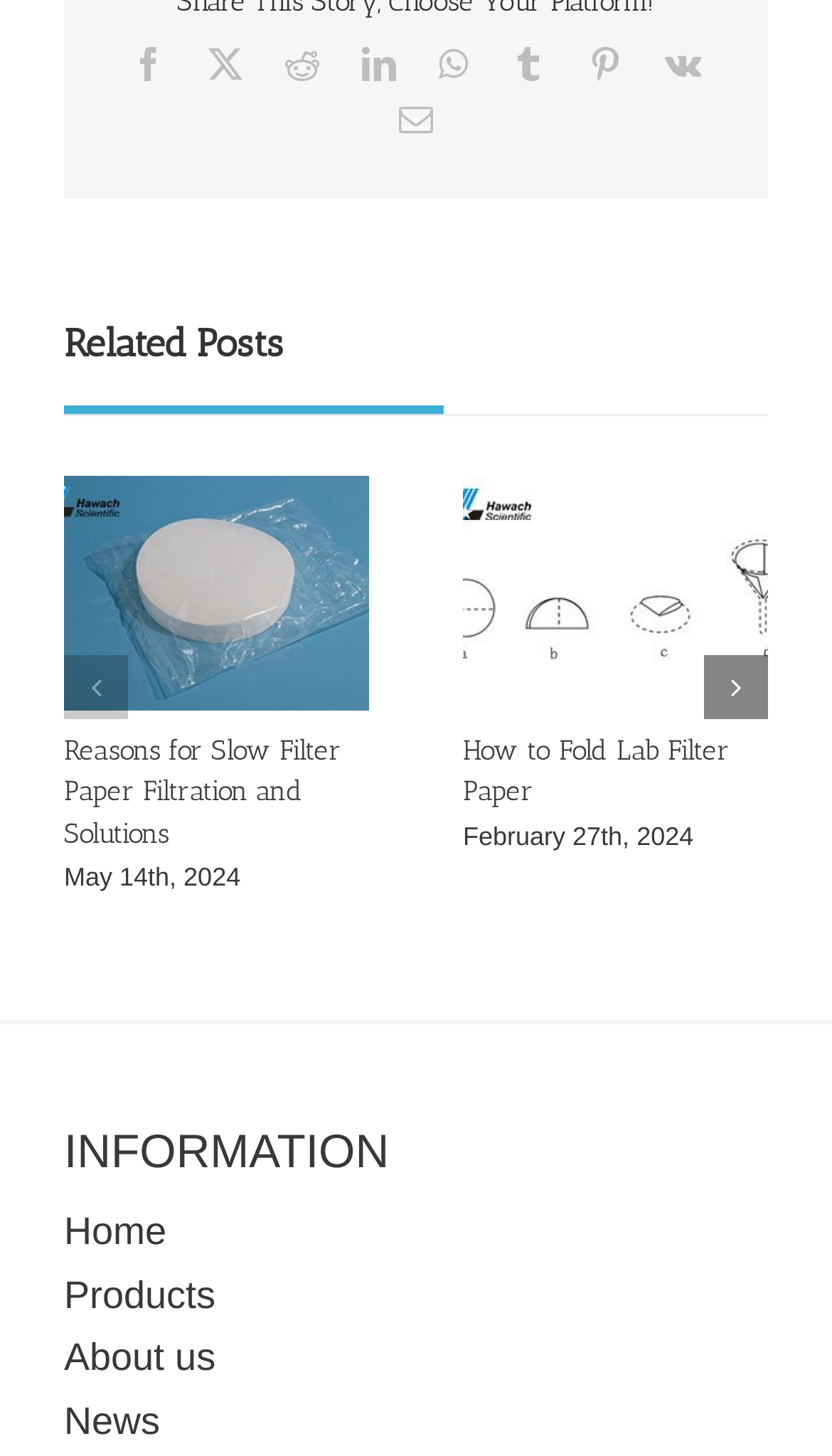Give a one-word or one-phrase response to the question:
What is the date of the second related post?

February 27th, 2024